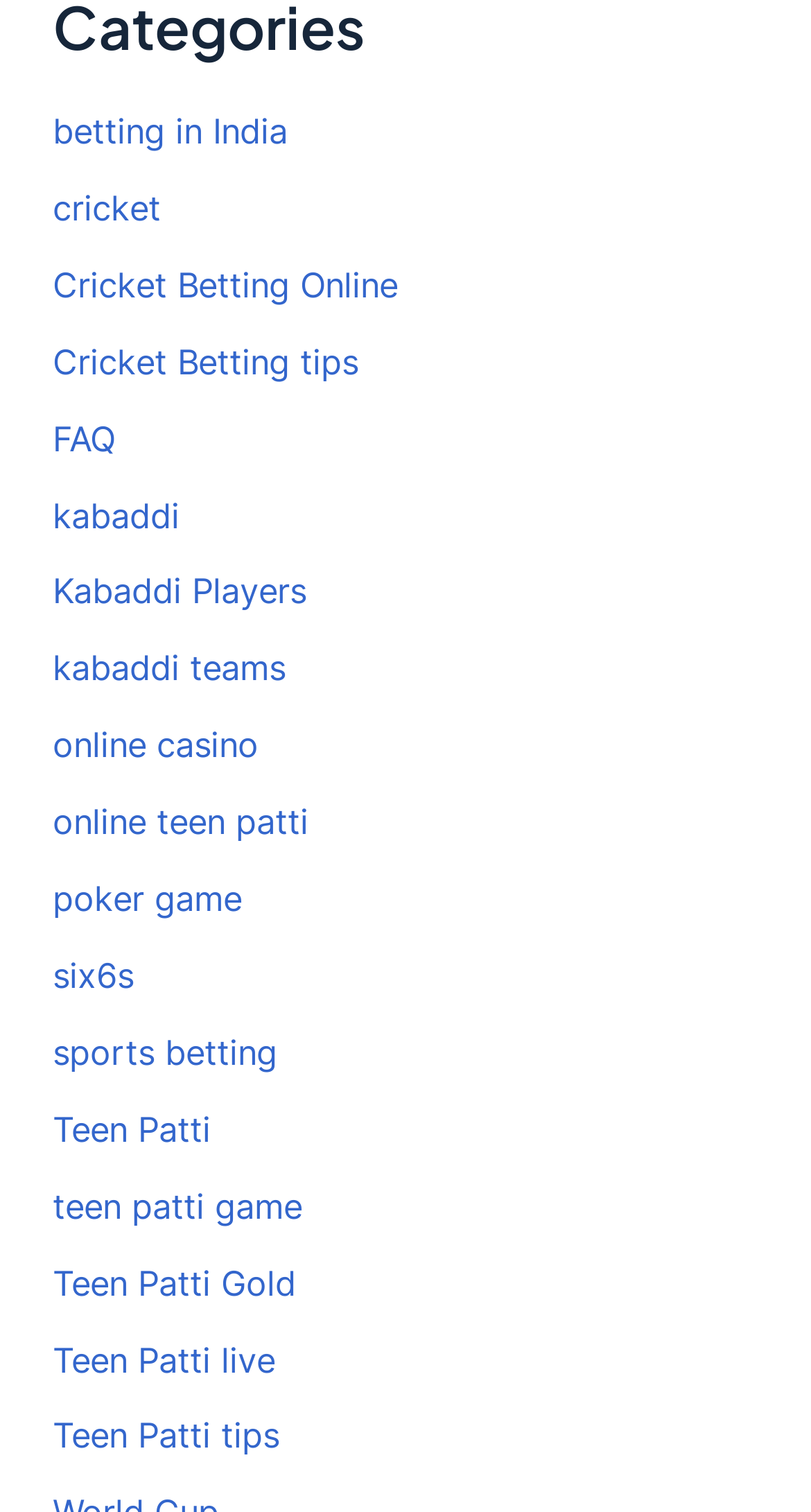Locate the bounding box coordinates of the area to click to fulfill this instruction: "learn about teen patti game". The bounding box should be presented as four float numbers between 0 and 1, in the order [left, top, right, bottom].

[0.065, 0.784, 0.372, 0.811]